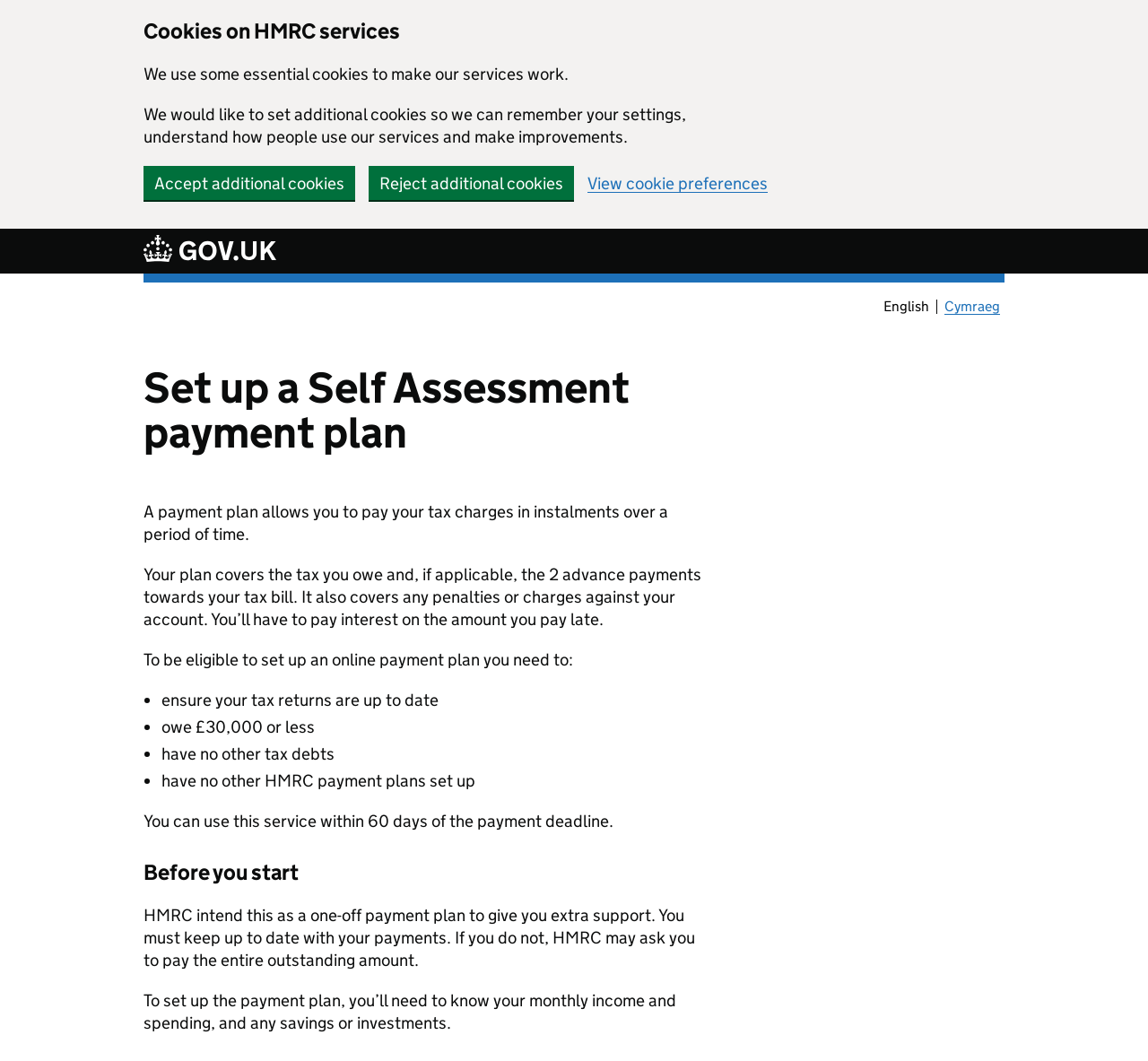Given the following UI element description: "Skip to main content", find the bounding box coordinates in the webpage screenshot.

[0.0, 0.216, 0.024, 0.233]